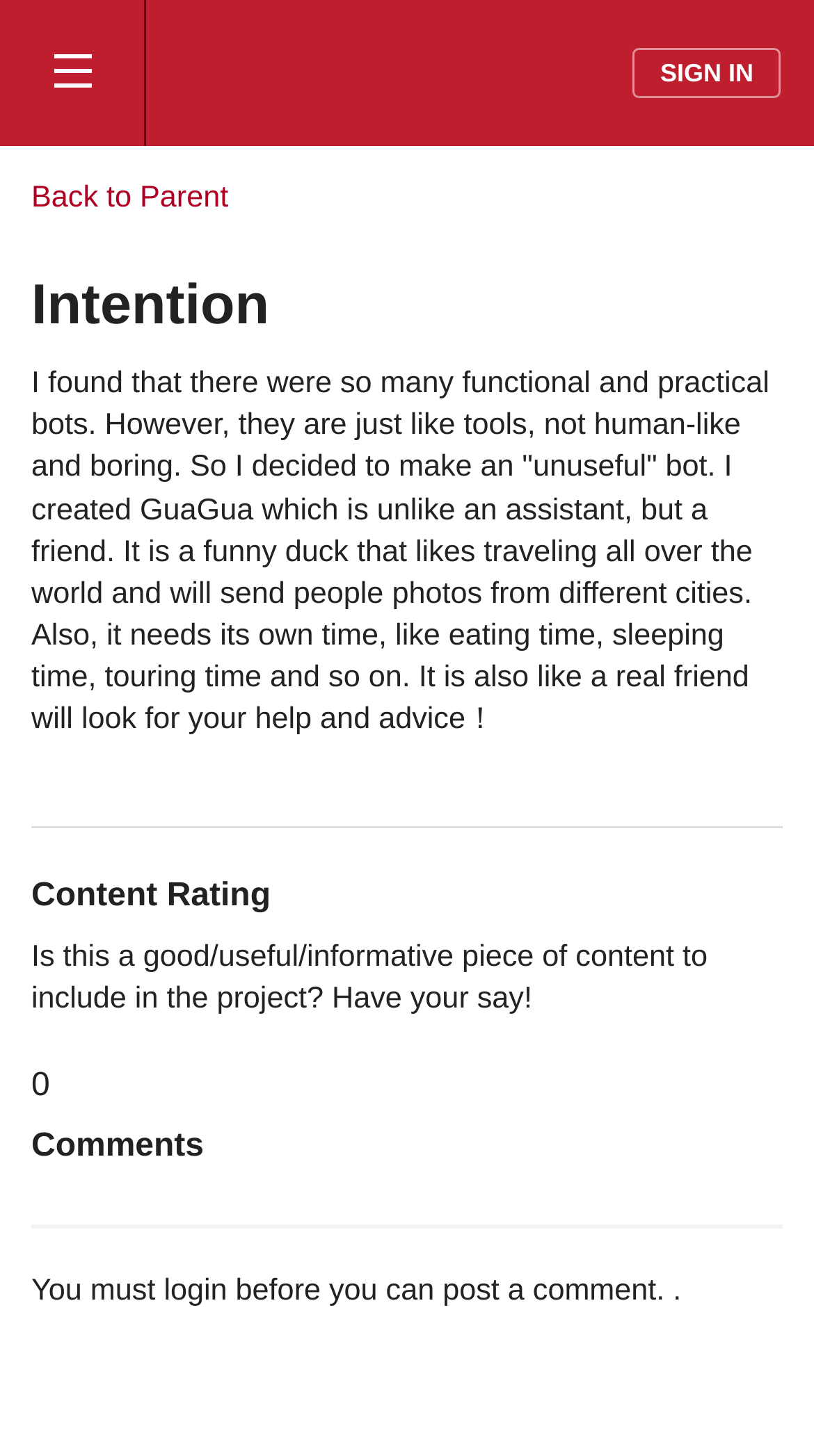What is the purpose of GuaGua?
Based on the screenshot, provide your answer in one word or phrase.

A friend